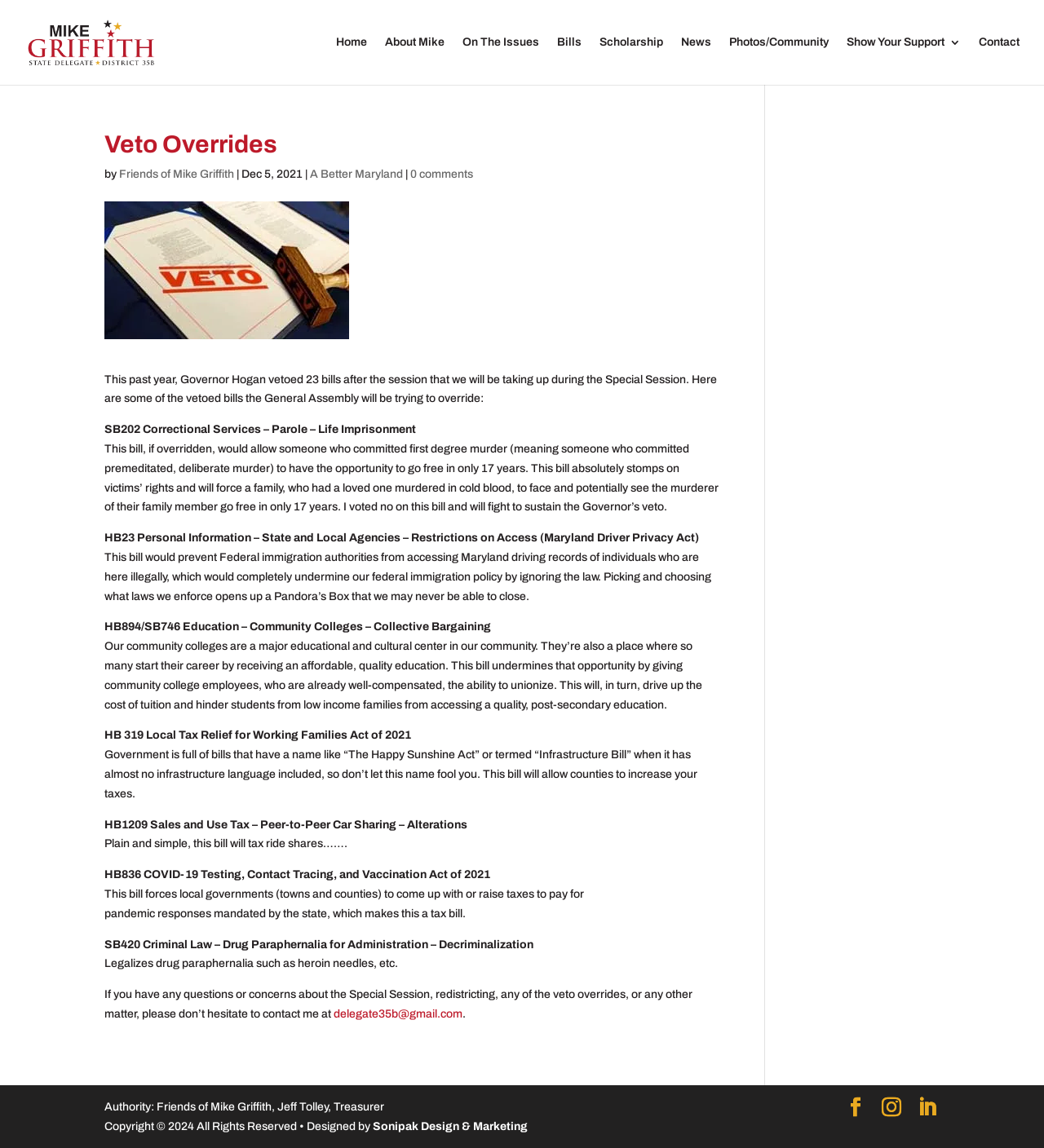What is the name of the organization that designed this webpage?
Using the image as a reference, give a one-word or short phrase answer.

Sonipak Design & Marketing